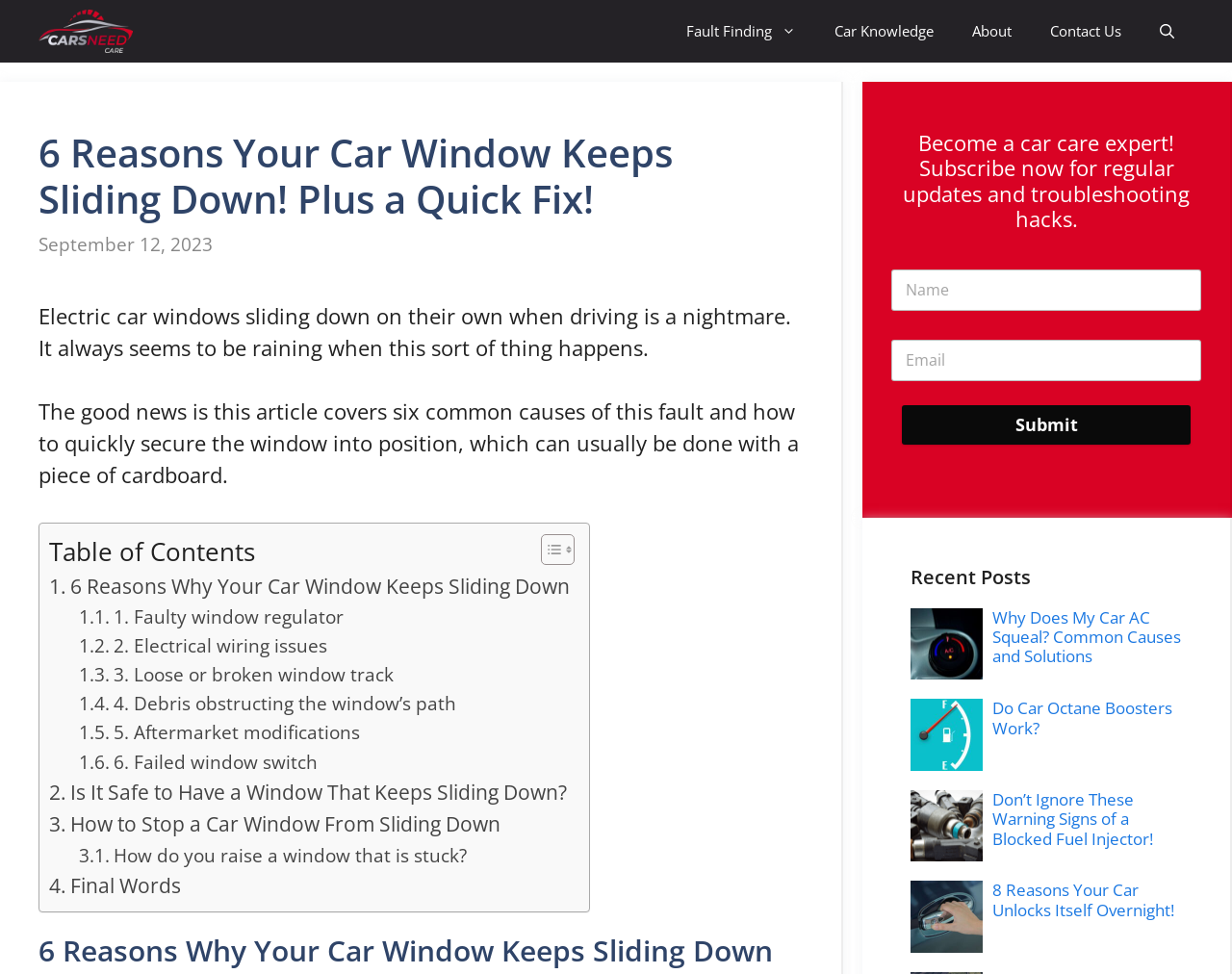What is the position of the search button?
Your answer should be a single word or phrase derived from the screenshot.

Top right